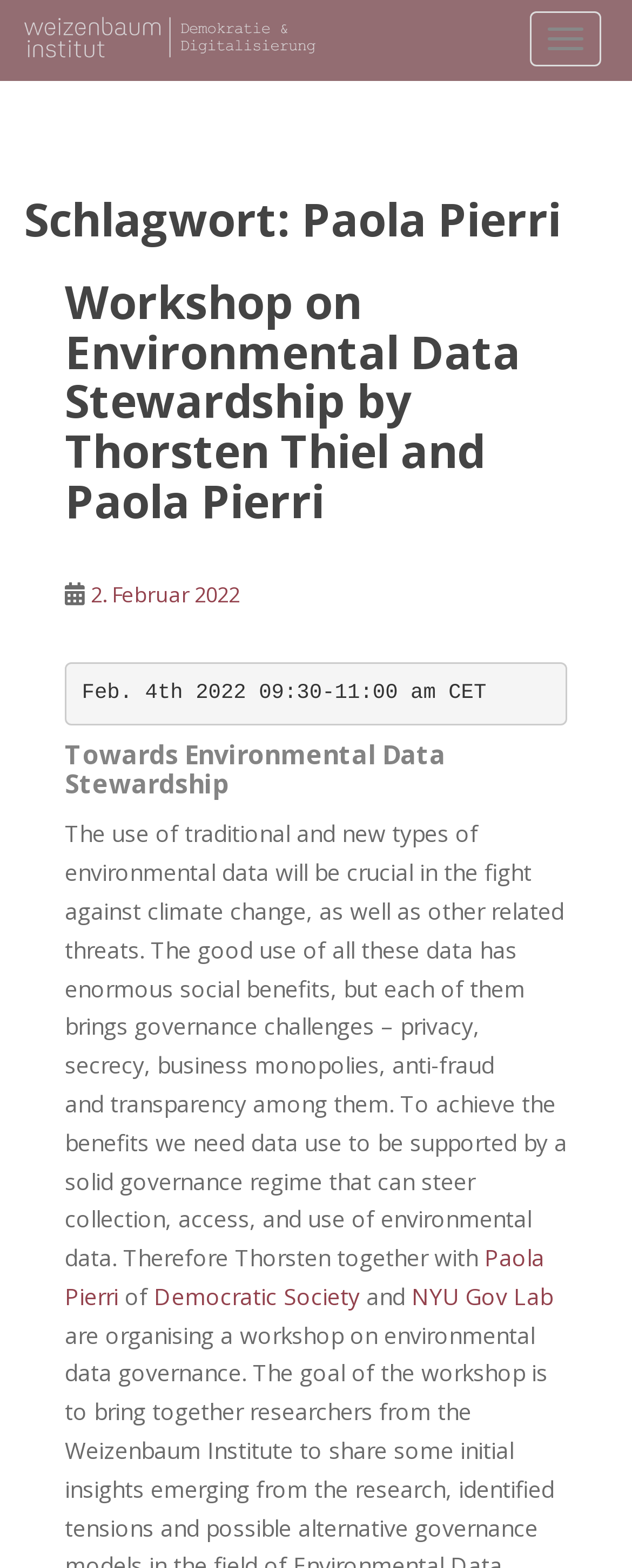Return the bounding box coordinates of the UI element that corresponds to this description: "alt="Demokratie & Digitalisierung"". The coordinates must be given as four float numbers in the range of 0 and 1, [left, top, right, bottom].

[0.038, 0.012, 0.5, 0.032]